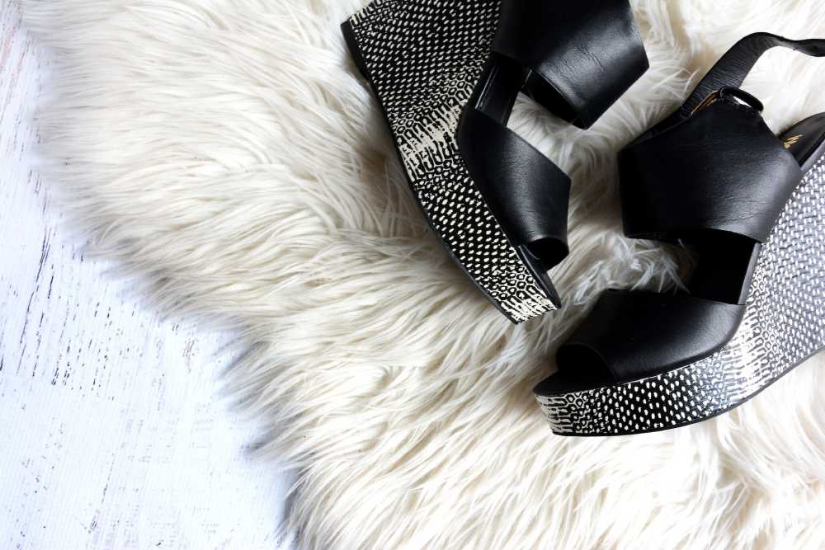Kindly respond to the following question with a single word or a brief phrase: 
What is the title of the related article?

Boost Your Look: A Handbook for Selecting the Ideal Women’s Wedges for Any Situation